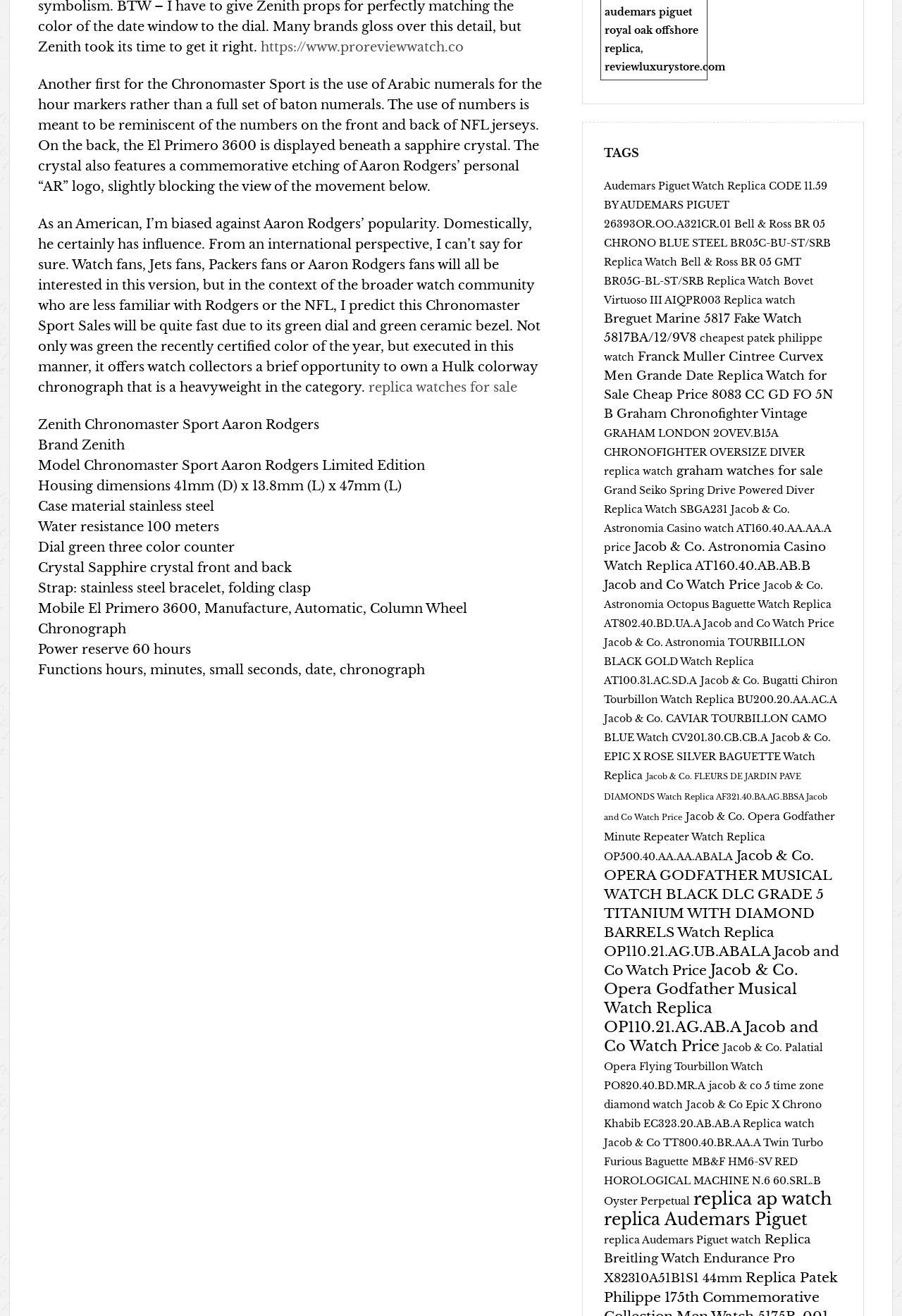Provide a short answer to the following question with just one word or phrase: What is the material of the case of the Zenith Chronomaster Sport Aaron Rodgers Limited Edition watch?

Stainless steel